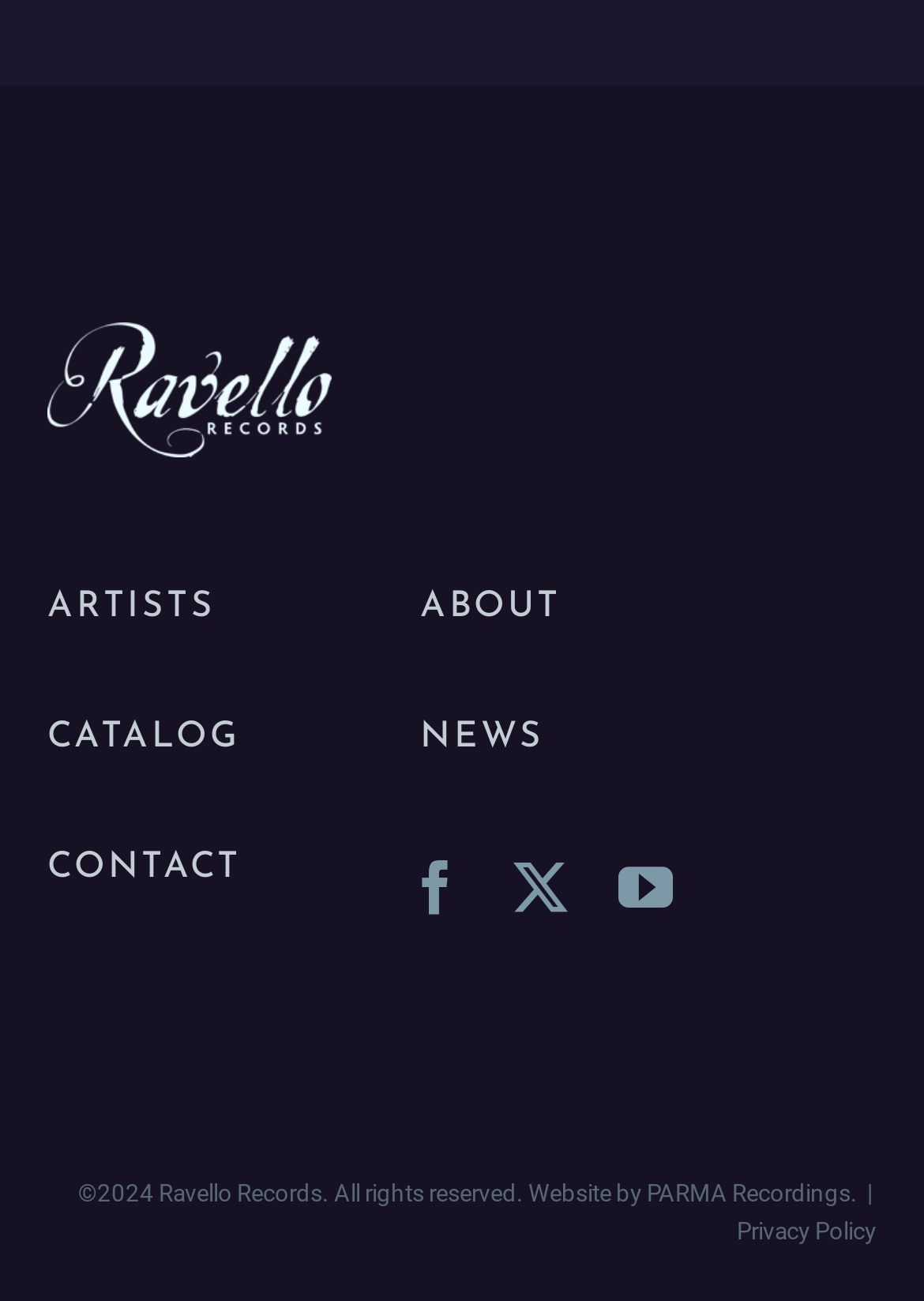Using the description "Artists", locate and provide the bounding box of the UI element.

[0.051, 0.443, 0.233, 0.485]